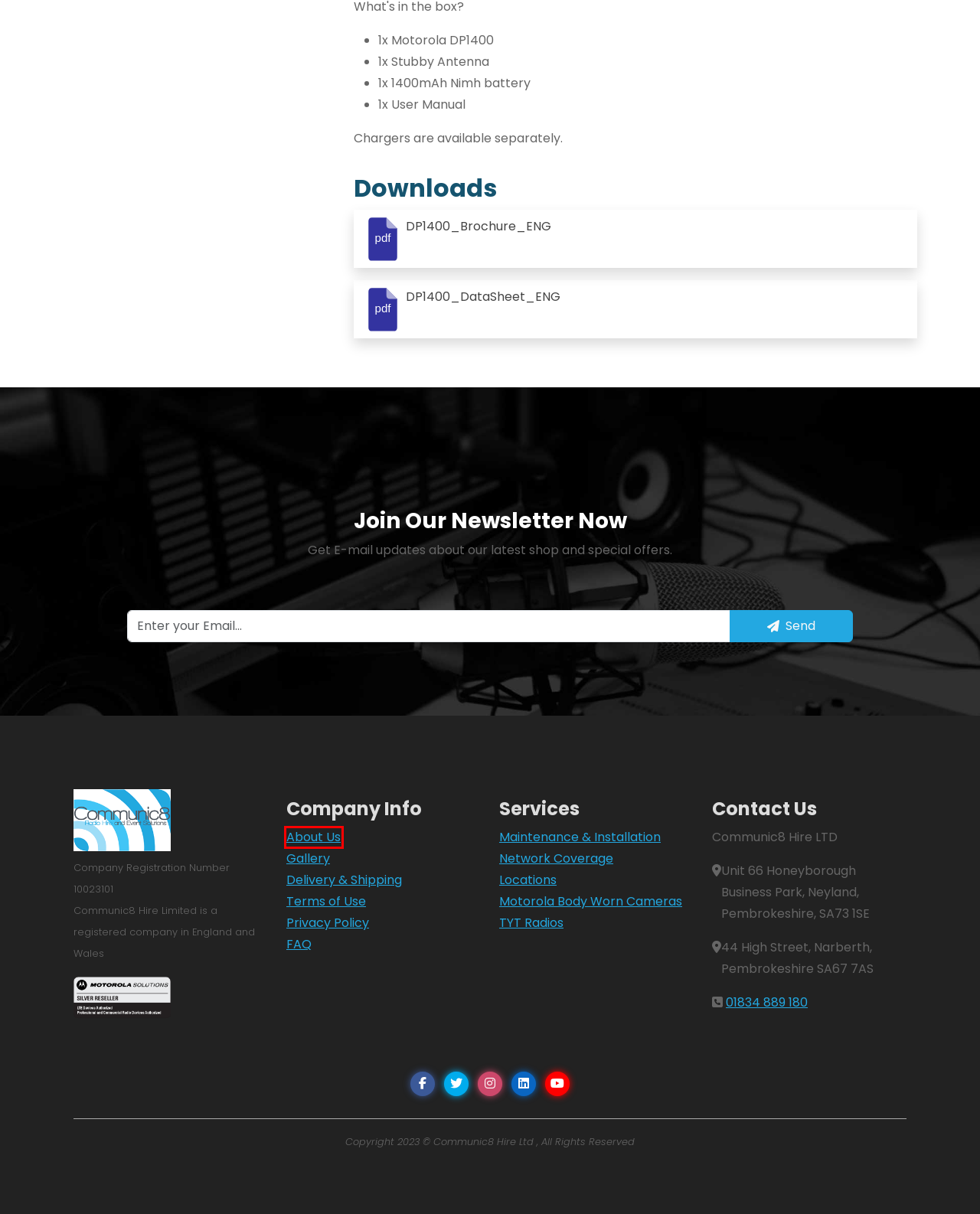You are provided with a screenshot of a webpage where a red rectangle bounding box surrounds an element. Choose the description that best matches the new webpage after clicking the element in the red bounding box. Here are the choices:
A. Delivery and Shipping Information for Radio Sales
B. Communic8 - FAQ Frequently Asked Questions
C. Communic8 - Privacy Policy
D. 2 Way Radio Network Coverage, Motorola Mototrbo Radio Hire Wales
E. About Us - Radio/Sound/Lighting Hire
F. Two Way Radio, Audio Visual Maintenance, Servicing Installation
G. Locations for Sound Hire, Security Services, 2 Way Radios in Wales
H. Communic8 Gallery - View our Images of Sound, Lighting and 2 Way Radio Hires

E